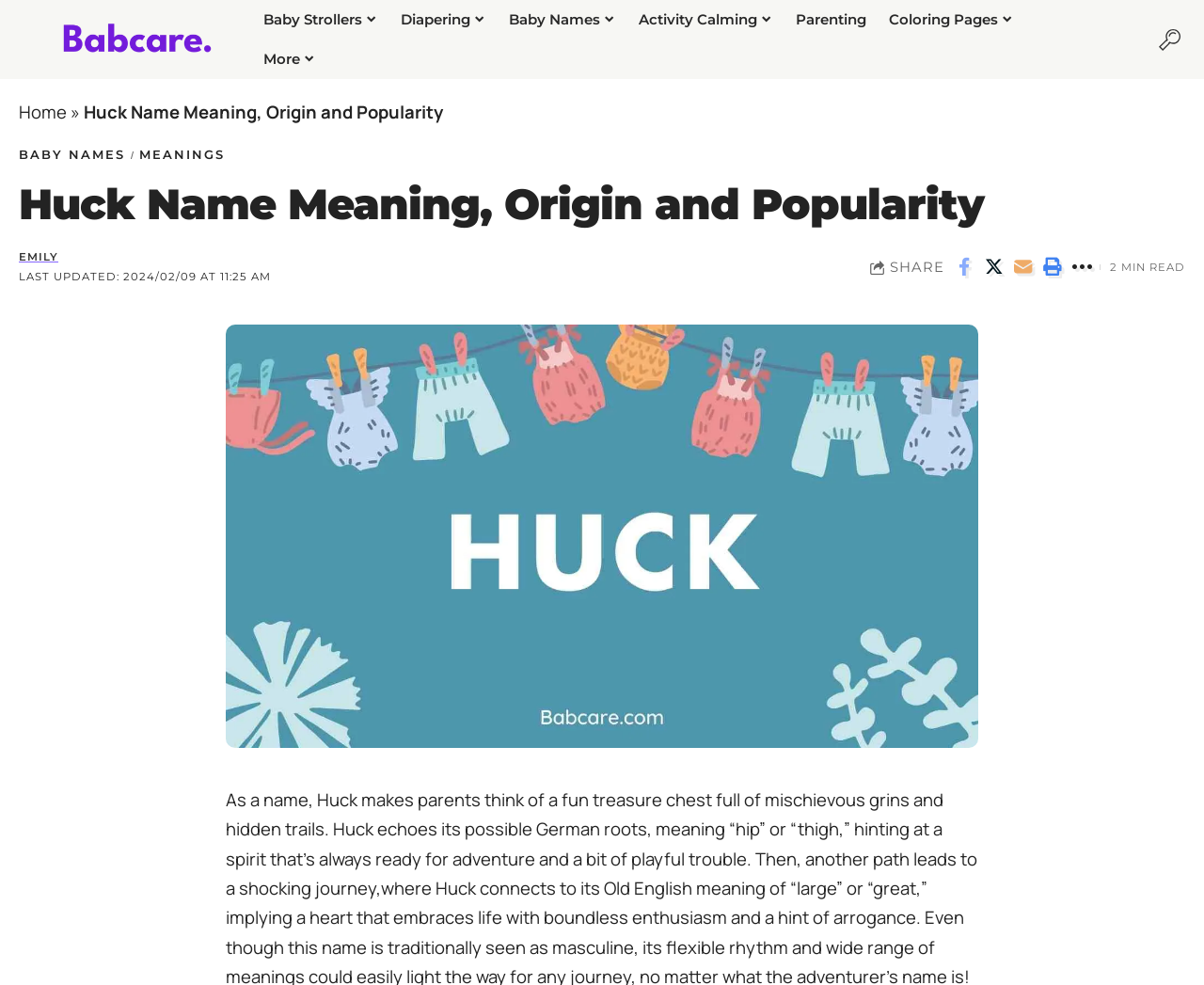Specify the bounding box coordinates for the region that must be clicked to perform the given instruction: "read more about Emily".

[0.016, 0.252, 0.048, 0.271]